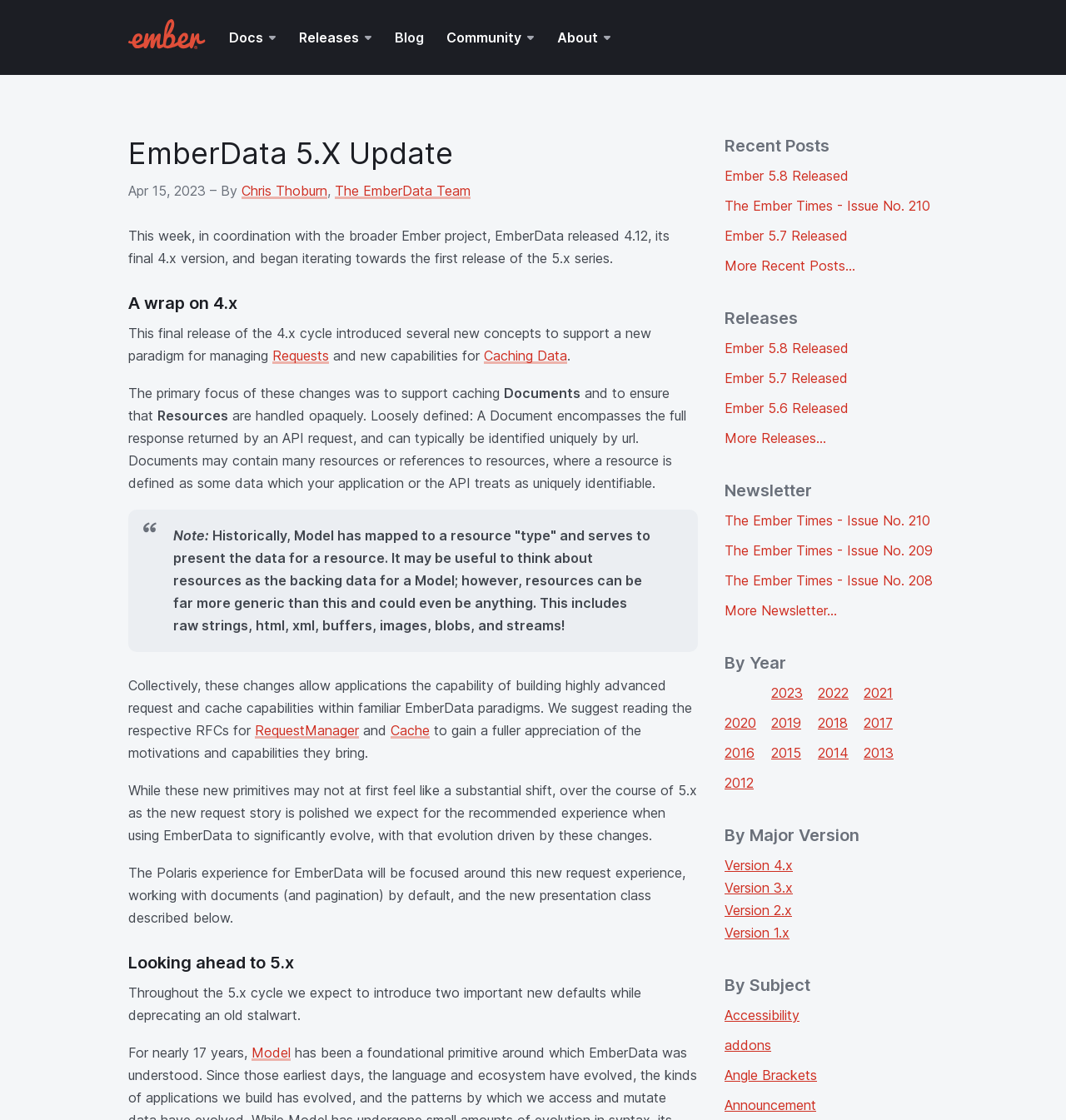Respond with a single word or short phrase to the following question: 
What is the name of the new request experience mentioned?

Polaris